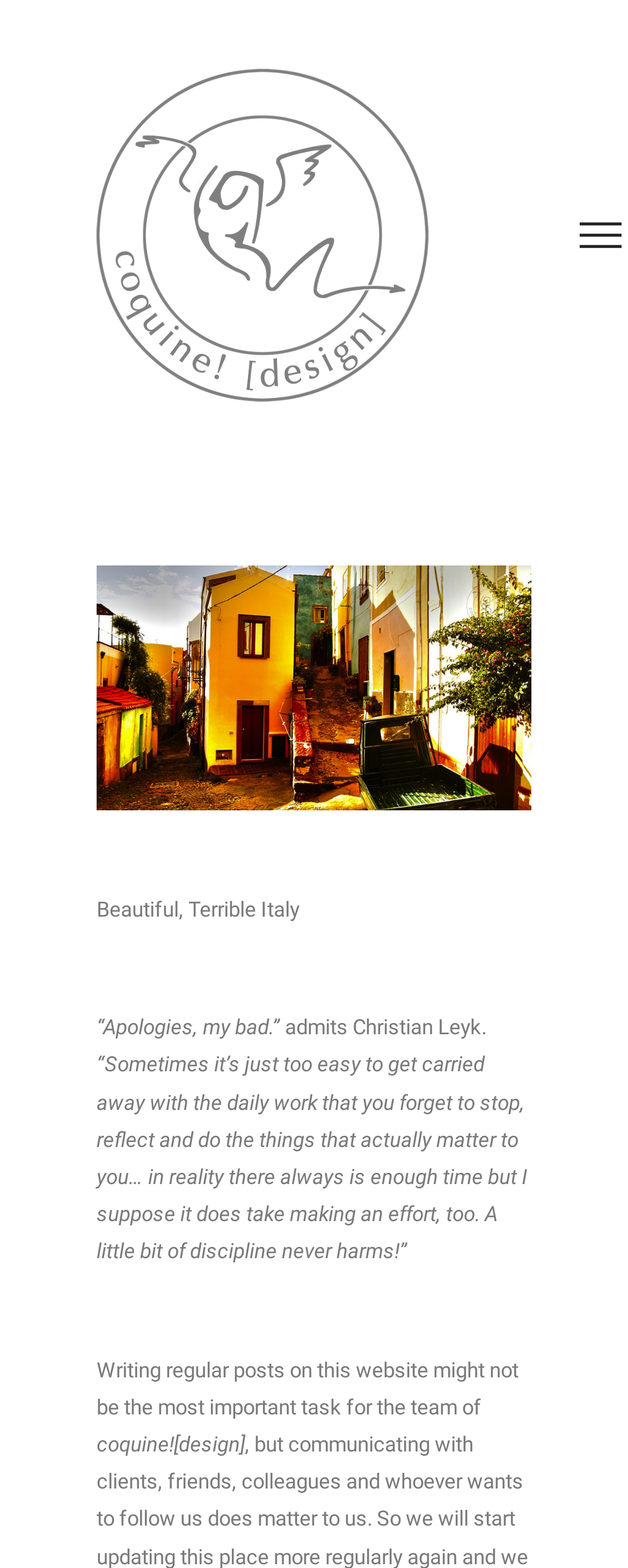Review the image closely and give a comprehensive answer to the question: What is the team's priority?

According to the text 'Writing regular posts on this website might not be the most important task for the team of', it can be inferred that writing regular posts is not the team's top priority.